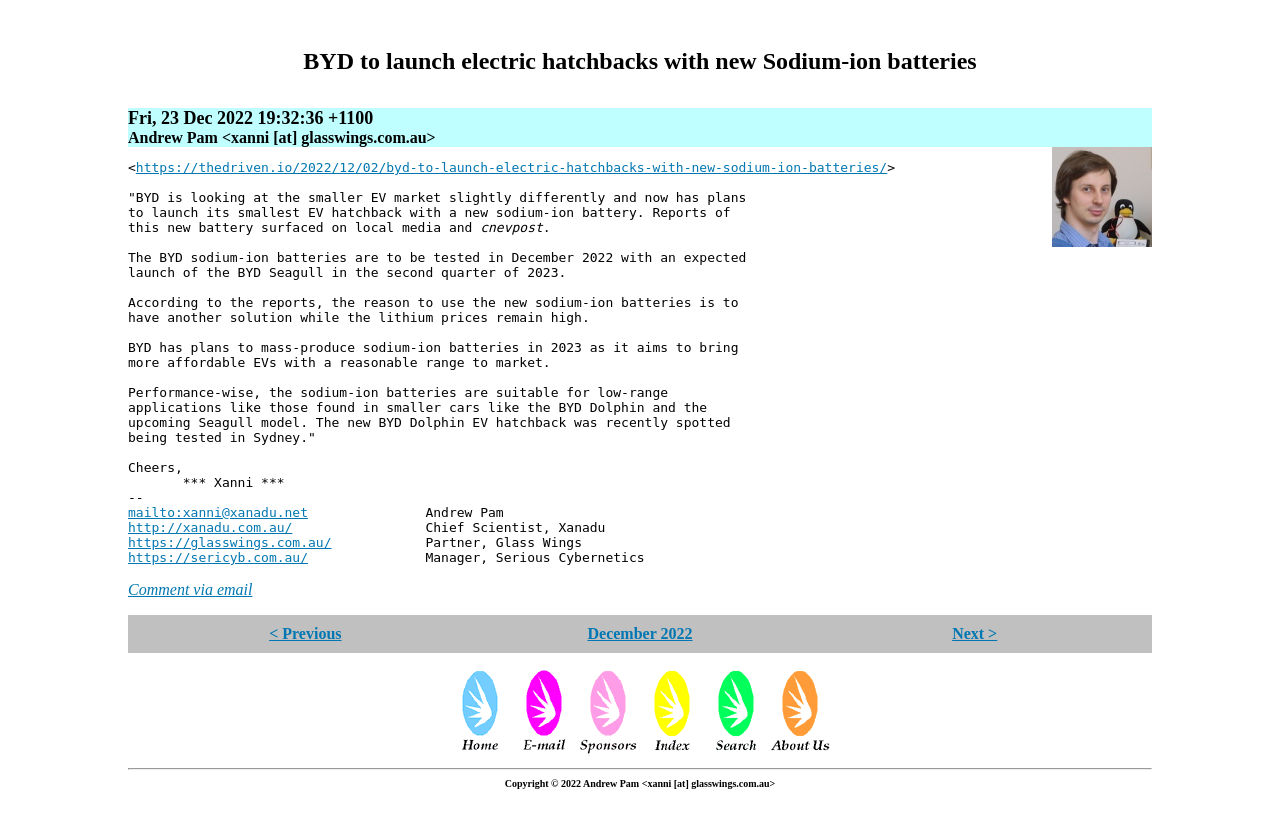Identify the bounding box coordinates for the element that needs to be clicked to fulfill this instruction: "View the author's homepage". Provide the coordinates in the format of four float numbers between 0 and 1: [left, top, right, bottom].

[0.1, 0.61, 0.241, 0.628]